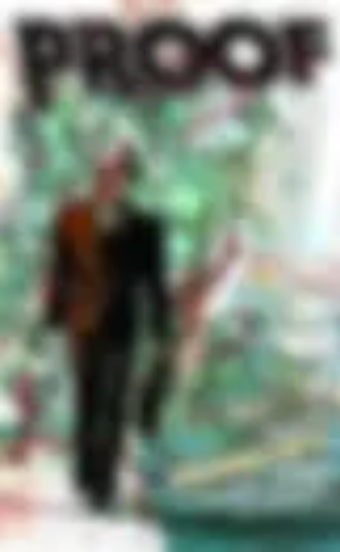Describe all the aspects of the image extensively.

The image depicts the cover of "Proof, Book 6: Endangered," showcasing a striking, dynamic illustration that captures the essence of the graphic novel. The design prominently features the title "PROOF" at the top, set against a vibrant and chaotic background that hints at a fantastical and adventurous narrative. A well-dressed character, presumably Proof, strides confidently through a scene filled with hints of magic and danger, highlighting the impending confrontation with the mythical yeti, Mi-Chen-Po. The cover art is rich in color and detail, reflecting the blend of fantasy and reality that characterizes this installment of the series. This graphic novel promises an action-packed storyline as it merges the worlds of human conflict and legendary creatures, all set in the dramatic backdrop of Chinatown.